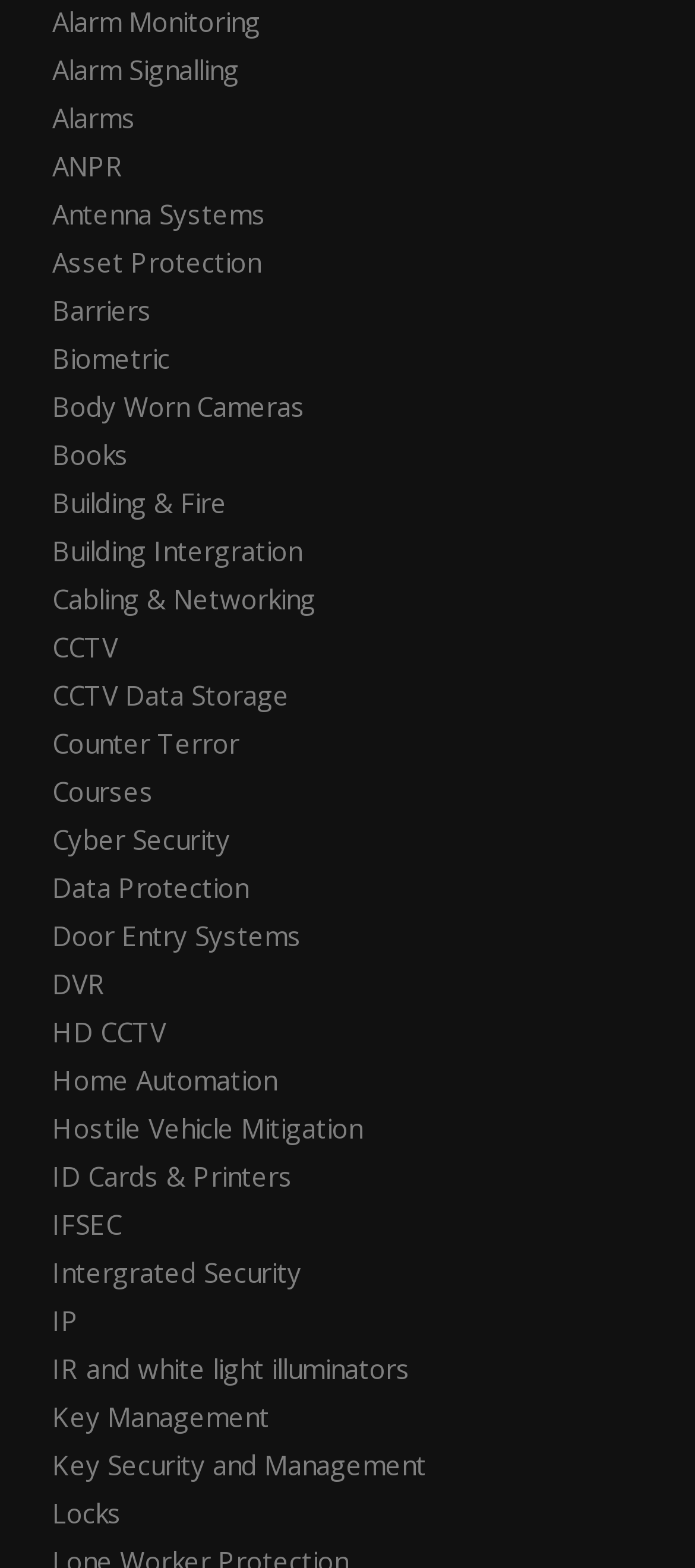Bounding box coordinates must be specified in the format (top-left x, top-left y, bottom-right x, bottom-right y). All values should be floating point numbers between 0 and 1. What are the bounding box coordinates of the UI element described as: CCTV

[0.075, 0.402, 0.17, 0.424]